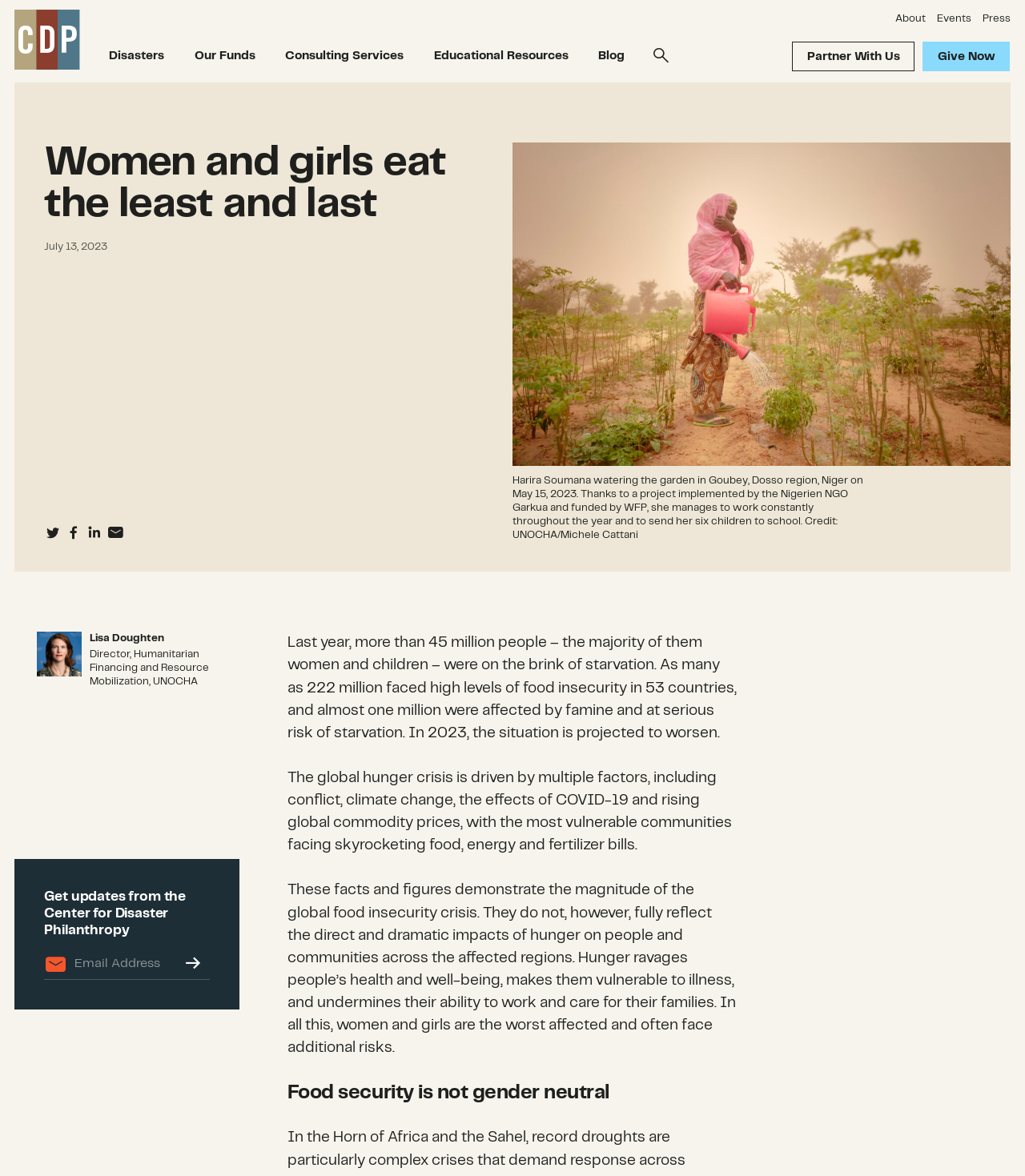Identify the bounding box coordinates for the UI element mentioned here: "Say Hello". Provide the coordinates as four float values between 0 and 1, i.e., [left, top, right, bottom].

None